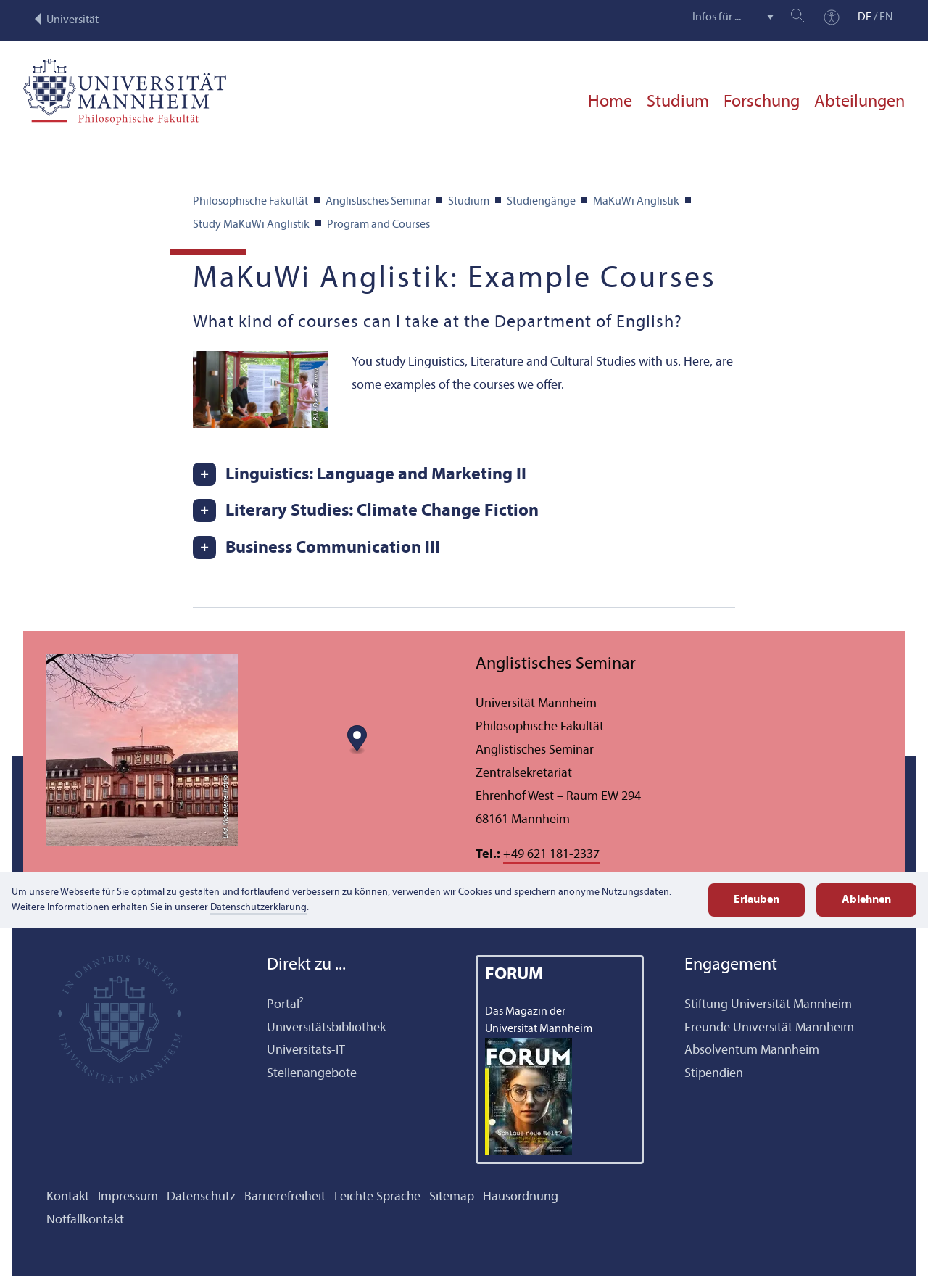Can you find the bounding box coordinates for the UI element given this description: "Freunde Universität Mannheim"? Provide the coordinates as four float numbers between 0 and 1: [left, top, right, bottom].

[0.738, 0.793, 0.92, 0.803]